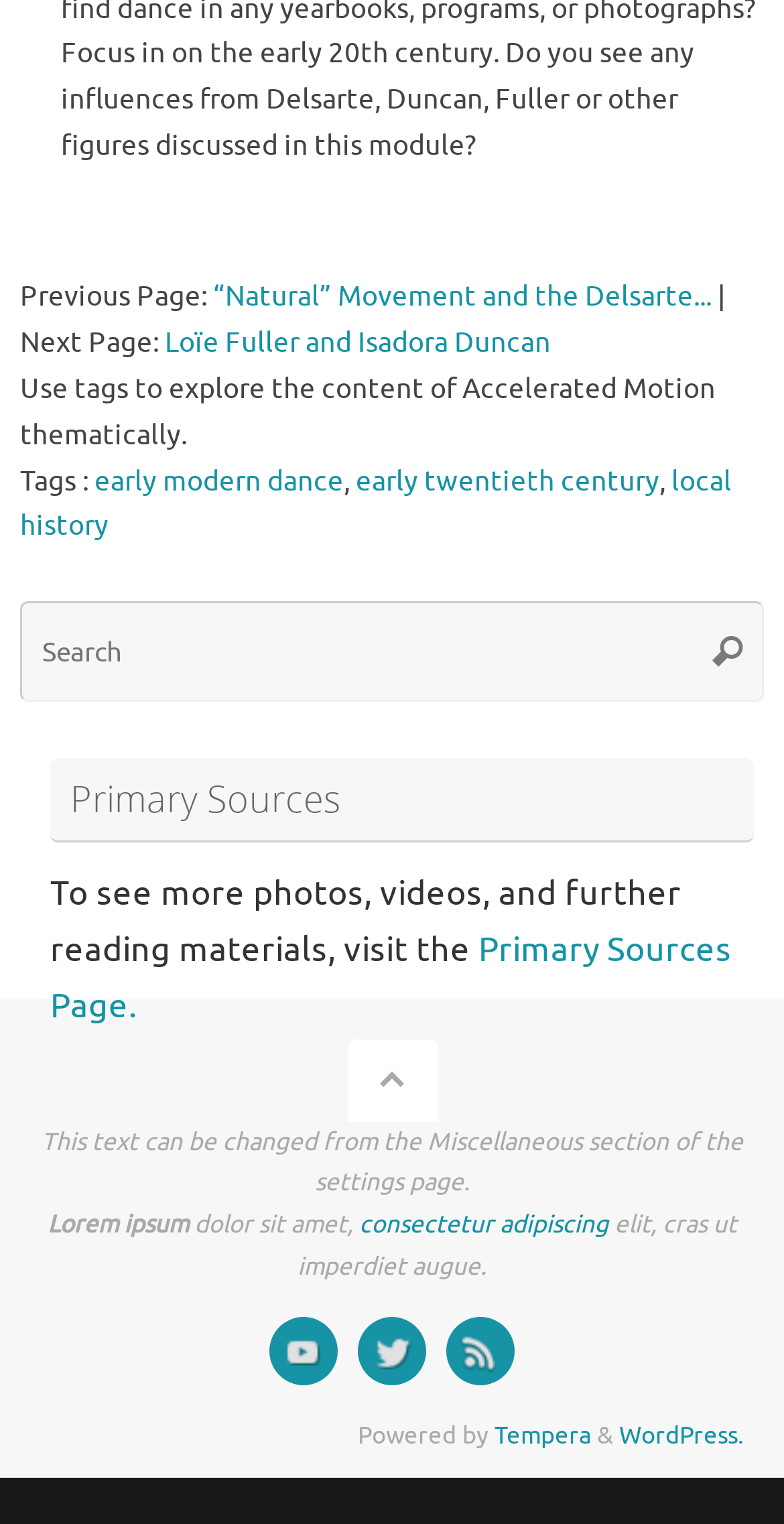Locate the bounding box coordinates of the element that should be clicked to execute the following instruction: "Search for a keyword".

[0.026, 0.395, 0.974, 0.461]